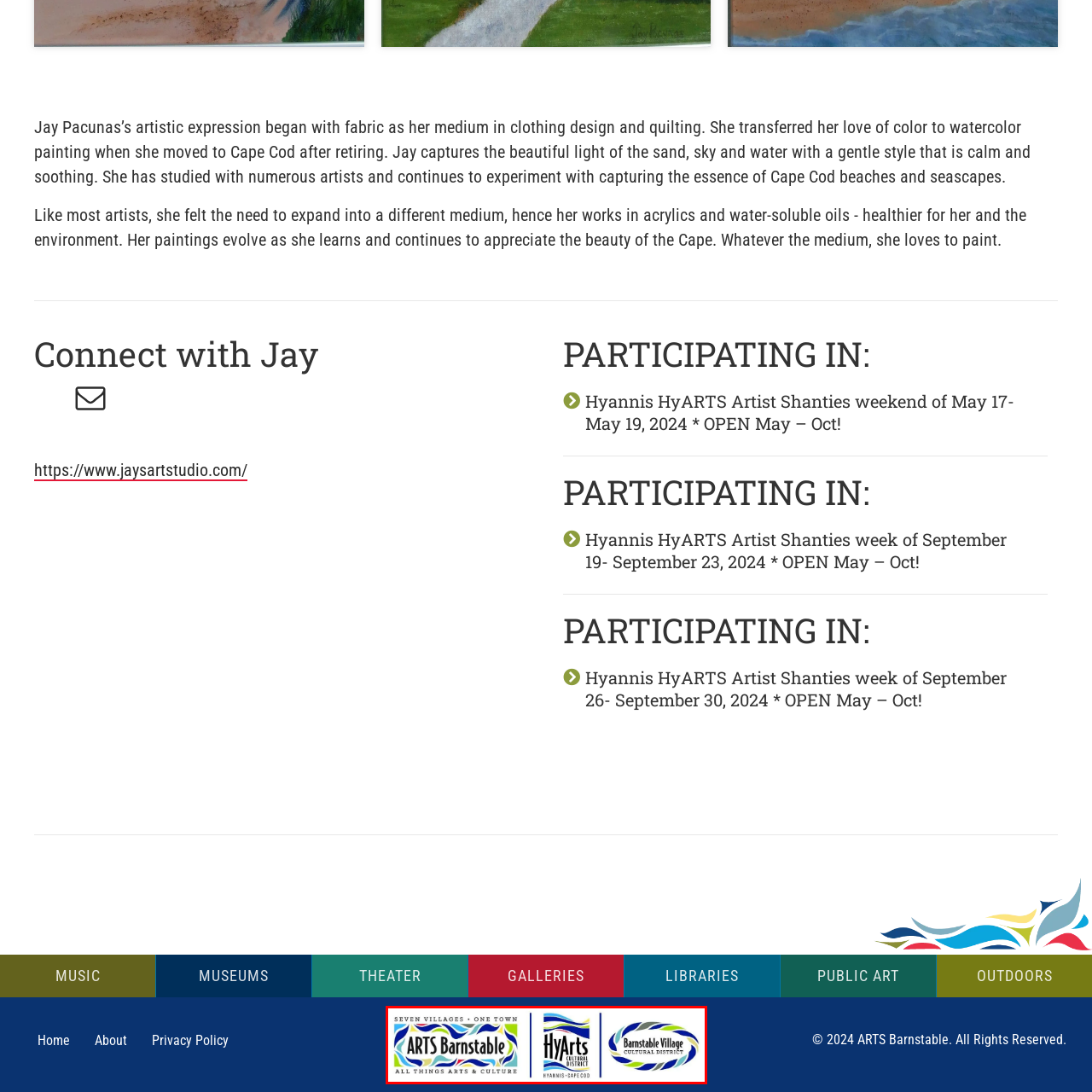What is the theme of the initiative?
Observe the part of the image inside the red bounding box and answer the question concisely with one word or a short phrase.

Arts and culture